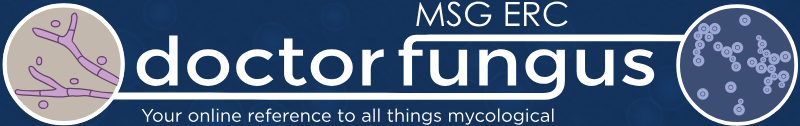What is depicted on the left side of the logo?
Analyze the image and deliver a detailed answer to the question.

According to the caption, the left side of the logo features a stylized illustration of fungal hyphae, which is one of the two circular elements that make up the design.